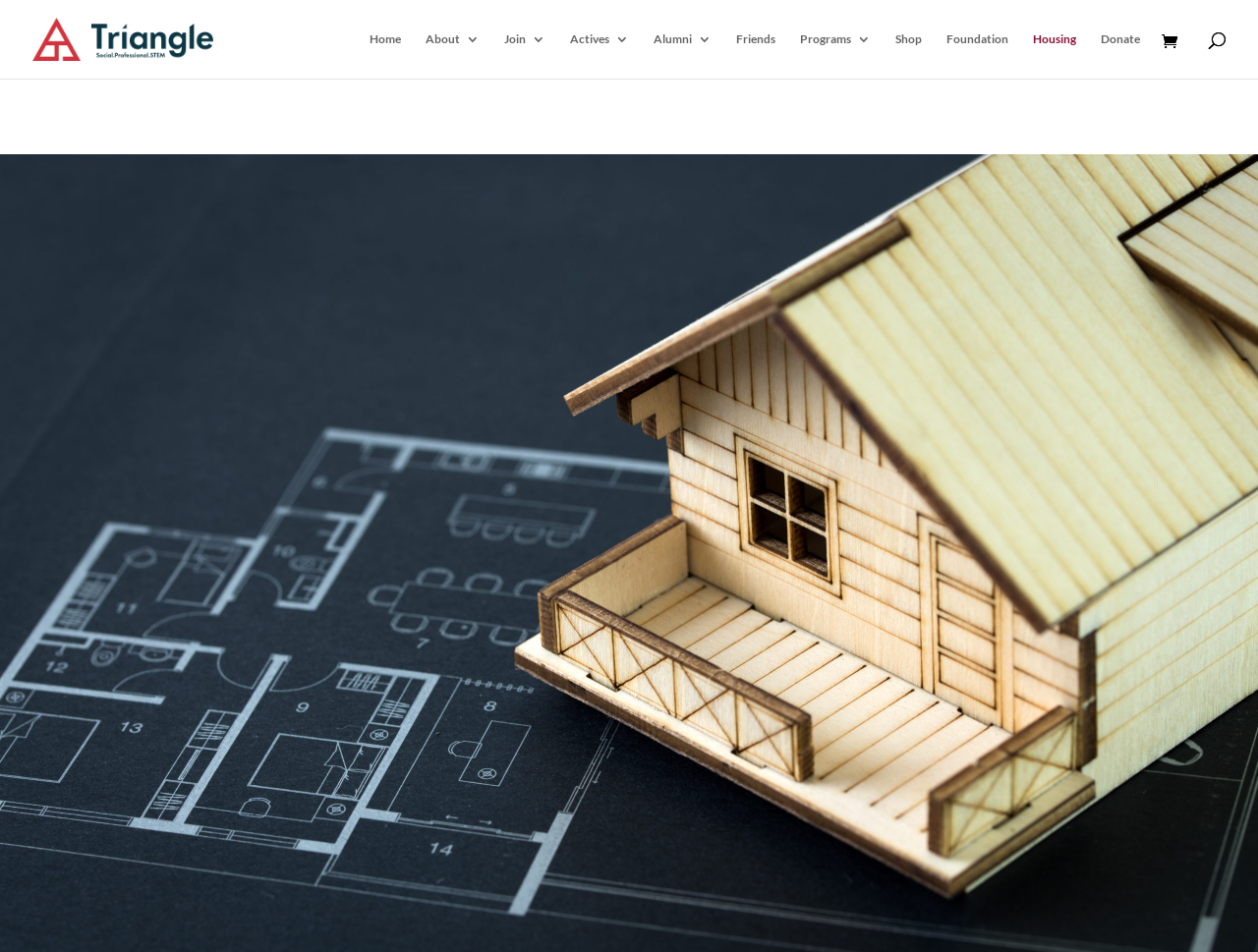What is the last link in the top navigation bar?
Using the image as a reference, answer the question with a short word or phrase.

Donate